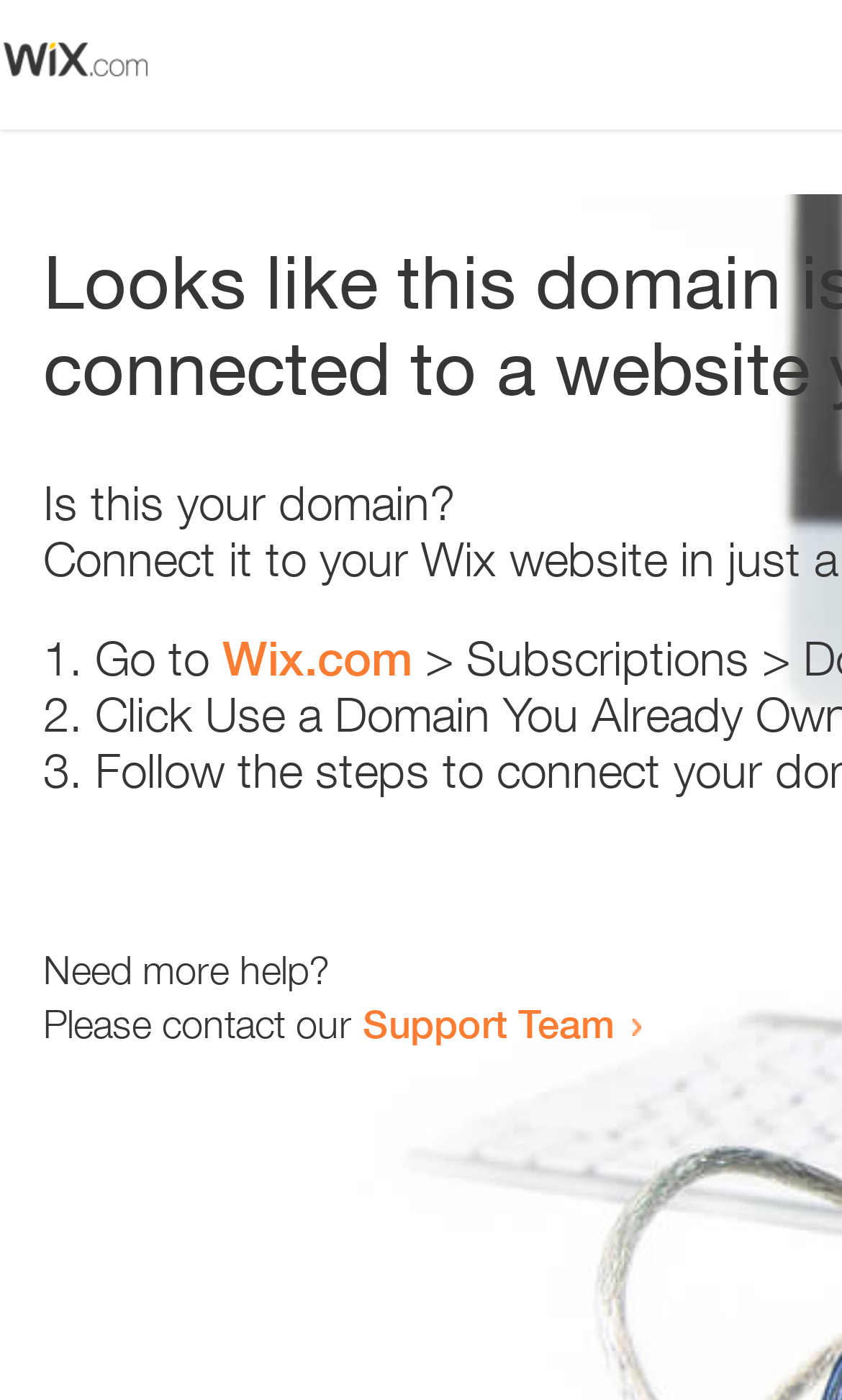Using the provided element description "/Abbey Vale Premium RSV. Shiraz", determine the bounding box coordinates of the UI element.

None